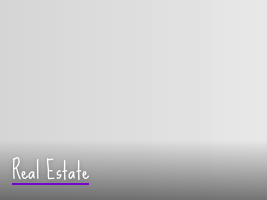Provide an in-depth description of the image.

The image features a minimalist design with the text "Real Estate" prominently displayed in a stylish font at the bottom left. The text is rendered in white, contrasting against a gradient background that transitions from light gray at the top to a darker shade toward the bottom. This visually appealing layout suggests a focus on the real estate industry, evoking themes of professionalism and sophistication. The subtle color palette highlights the importance of clarity and elegance in real estate marketing, making it suitable for various promotional materials or online platforms related to property and housing markets.